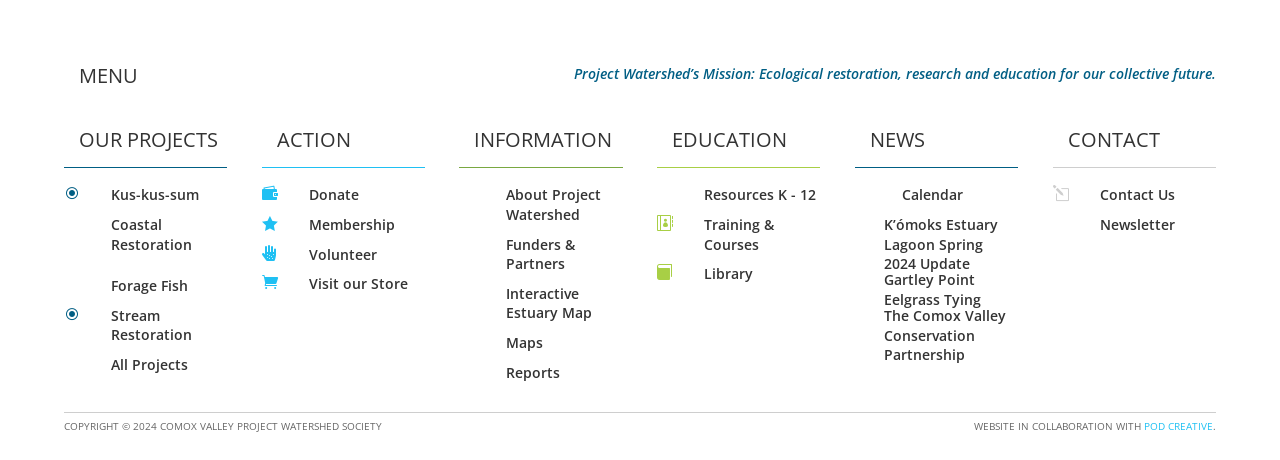Find the bounding box coordinates of the clickable element required to execute the following instruction: "Explore content marketing guide". Provide the coordinates as four float numbers between 0 and 1, i.e., [left, top, right, bottom].

None